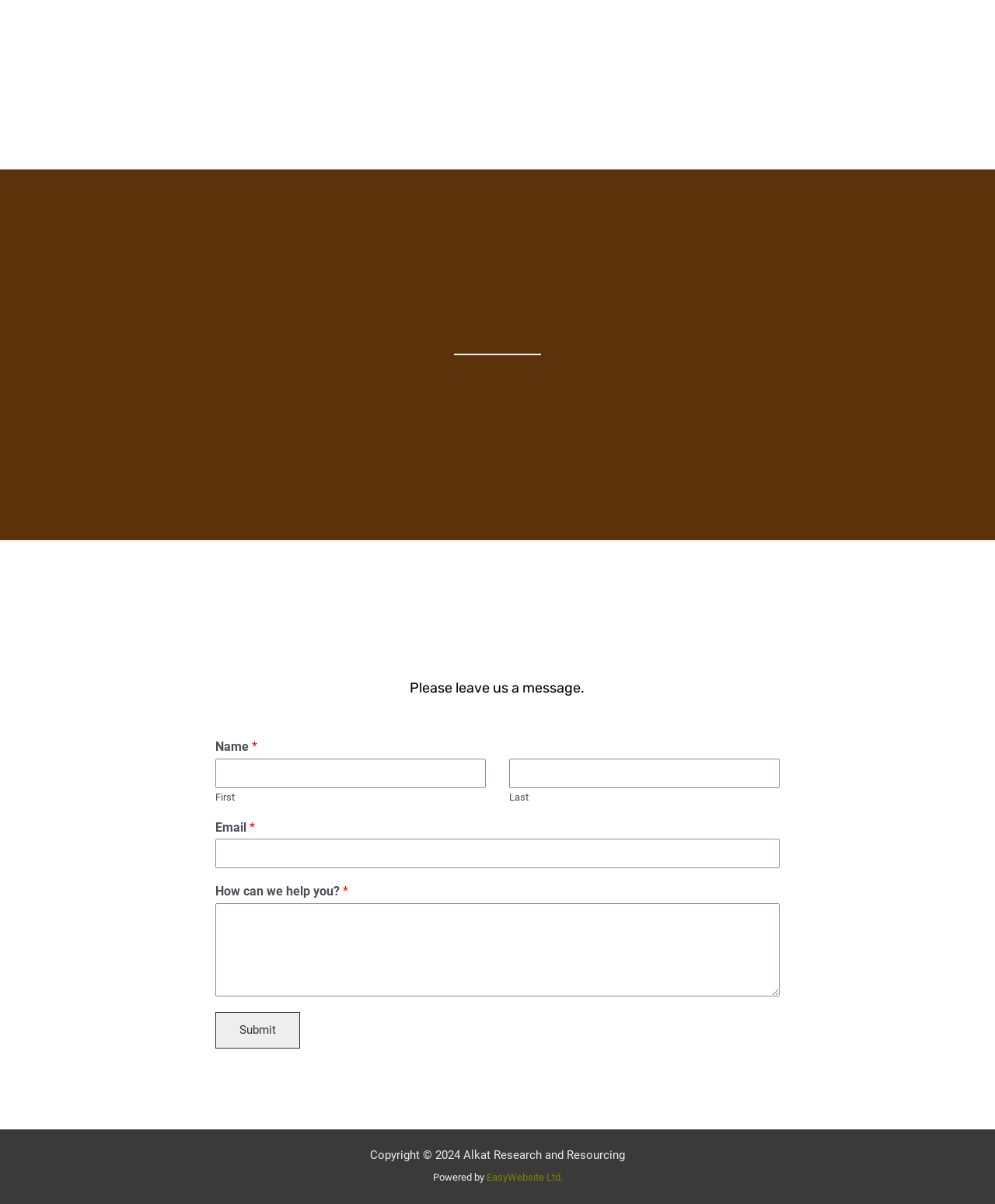Reply to the question with a brief word or phrase: What is the text of the button at the bottom of the page?

Submit